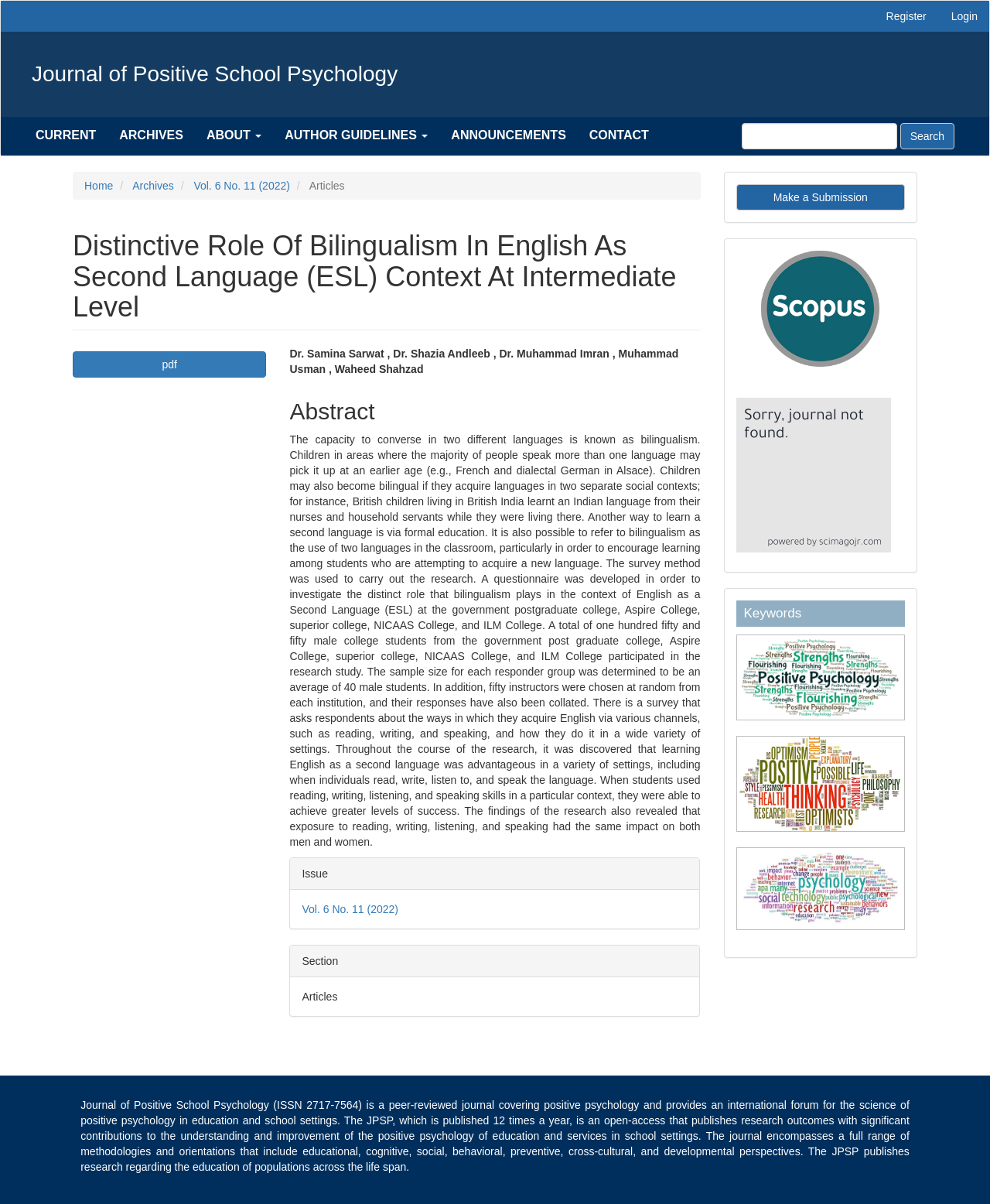Highlight the bounding box coordinates of the region I should click on to meet the following instruction: "Search".

[0.909, 0.102, 0.964, 0.124]